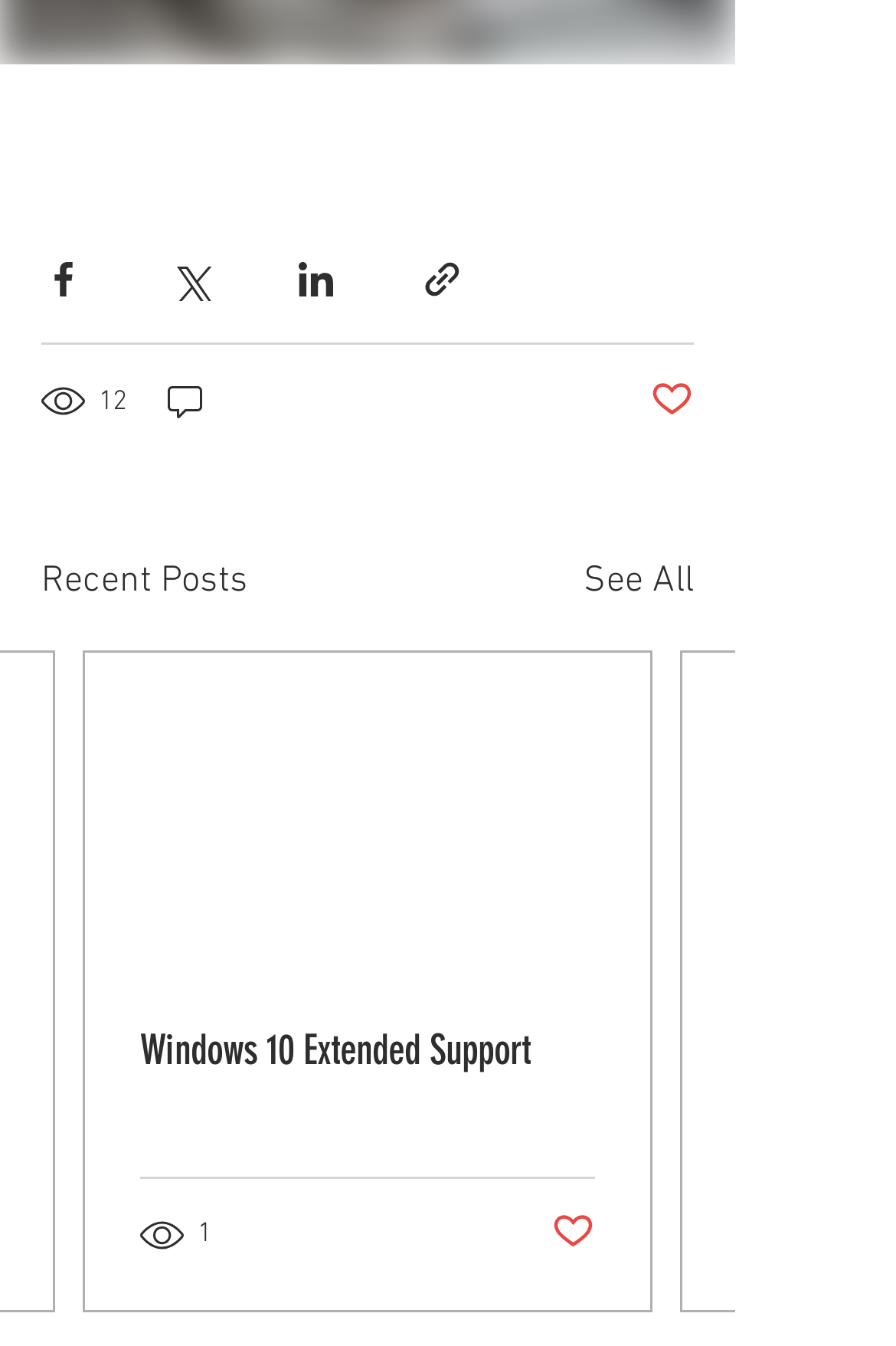Find the bounding box coordinates of the clickable element required to execute the following instruction: "Read the article". Provide the coordinates as four float numbers between 0 and 1, i.e., [left, top, right, bottom].

[0.095, 0.485, 0.726, 0.974]